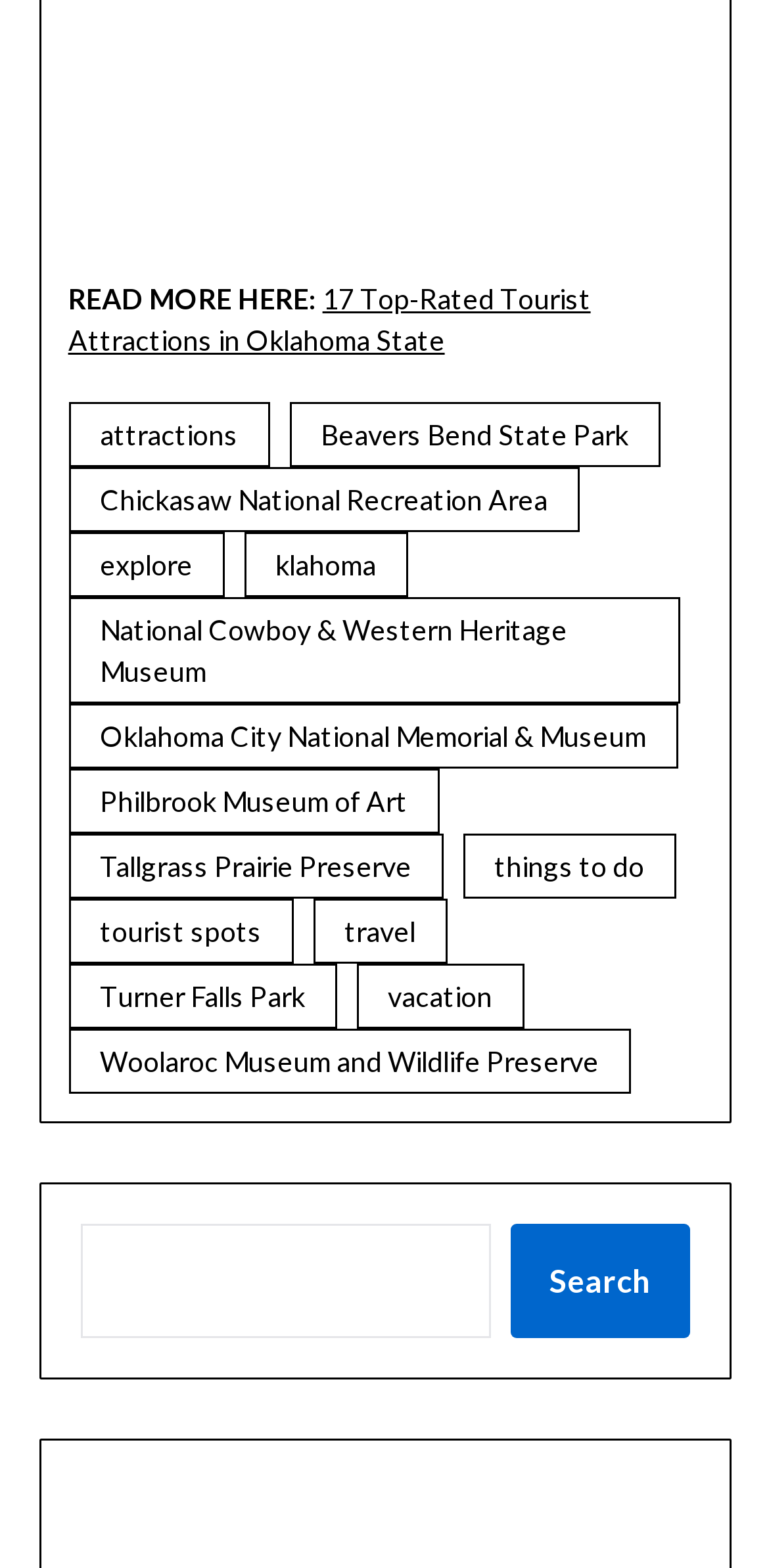Please find and report the bounding box coordinates of the element to click in order to perform the following action: "Read more about Oklahoma tourist attractions". The coordinates should be expressed as four float numbers between 0 and 1, in the format [left, top, right, bottom].

[0.089, 0.18, 0.768, 0.228]